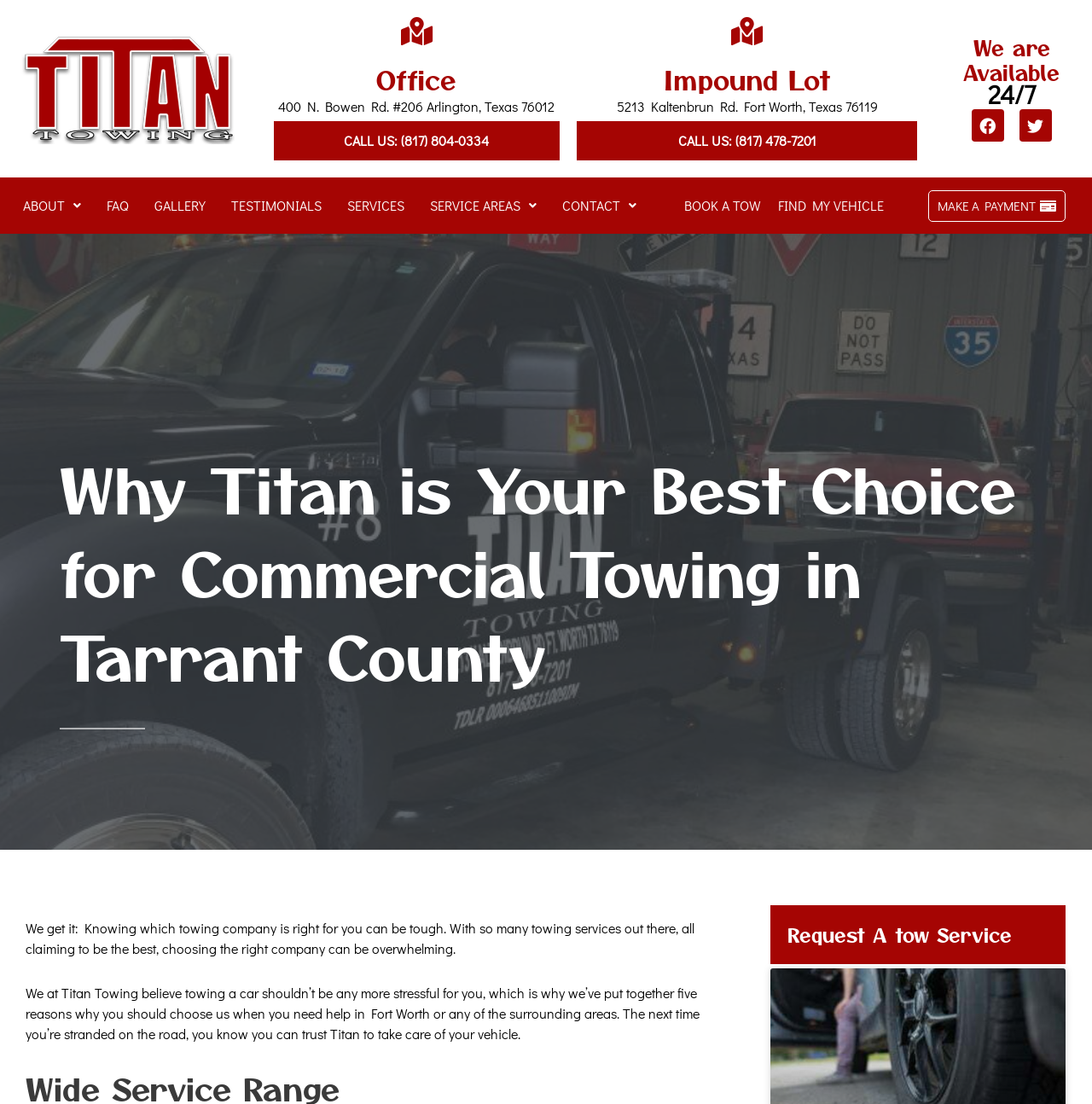Please determine the bounding box coordinates of the element to click in order to execute the following instruction: "view Spatial Media". The coordinates should be four float numbers between 0 and 1, specified as [left, top, right, bottom].

None